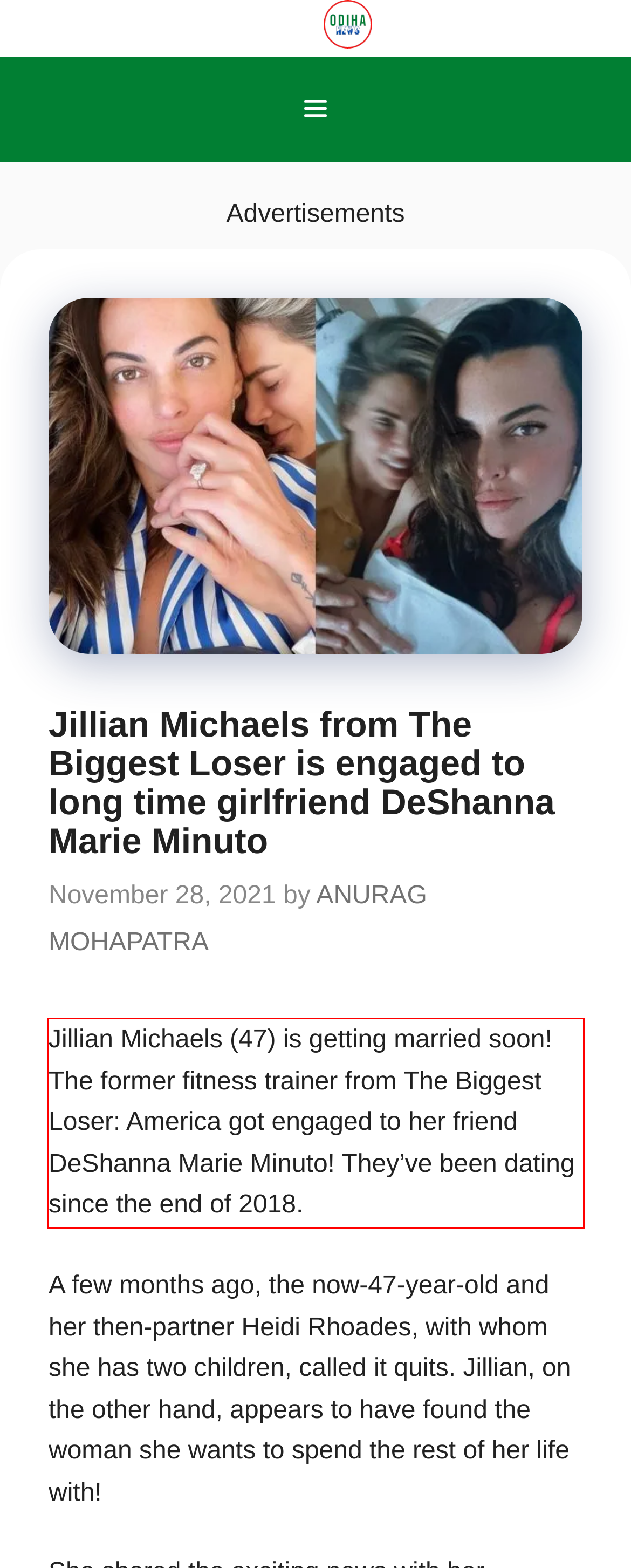Identify and extract the text within the red rectangle in the screenshot of the webpage.

Jillian Michaels (47) is getting married soon! The former fitness trainer from The Biggest Loser: America got engaged to her friend DeShanna Marie Minuto! They’ve been dating since the end of 2018.